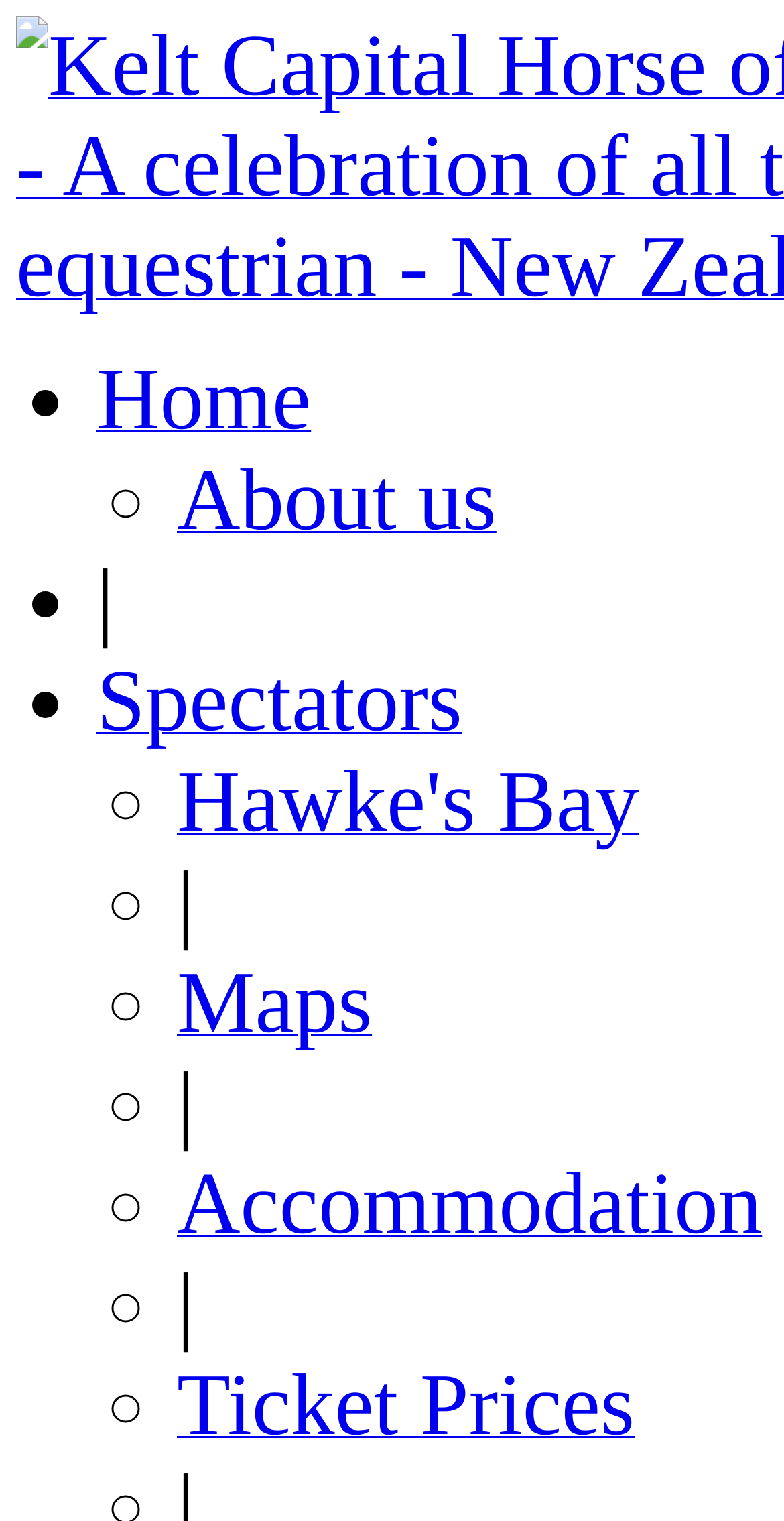Respond with a single word or phrase to the following question: How many navigation links are there?

9